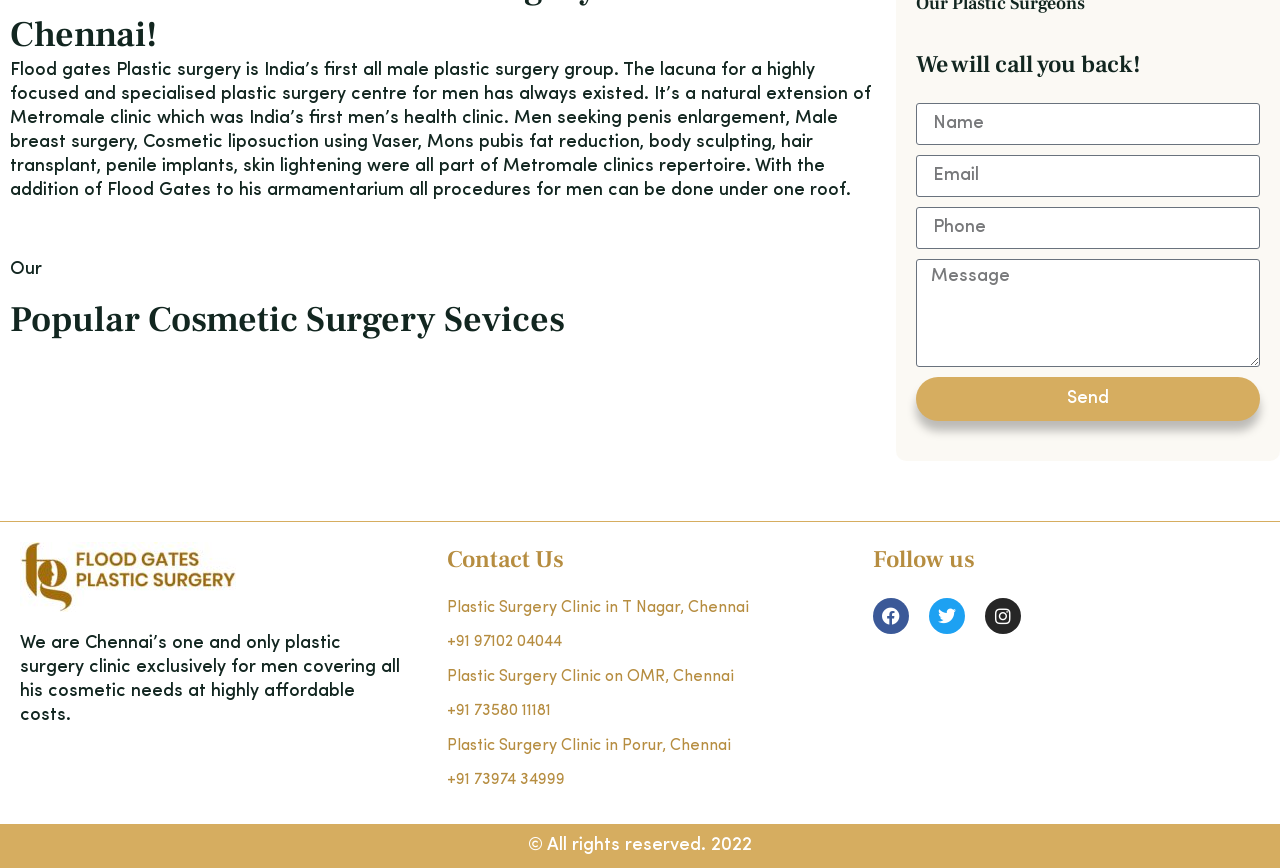Locate the bounding box of the UI element described by: "+91 73580 11181" in the given webpage screenshot.

[0.349, 0.81, 0.43, 0.829]